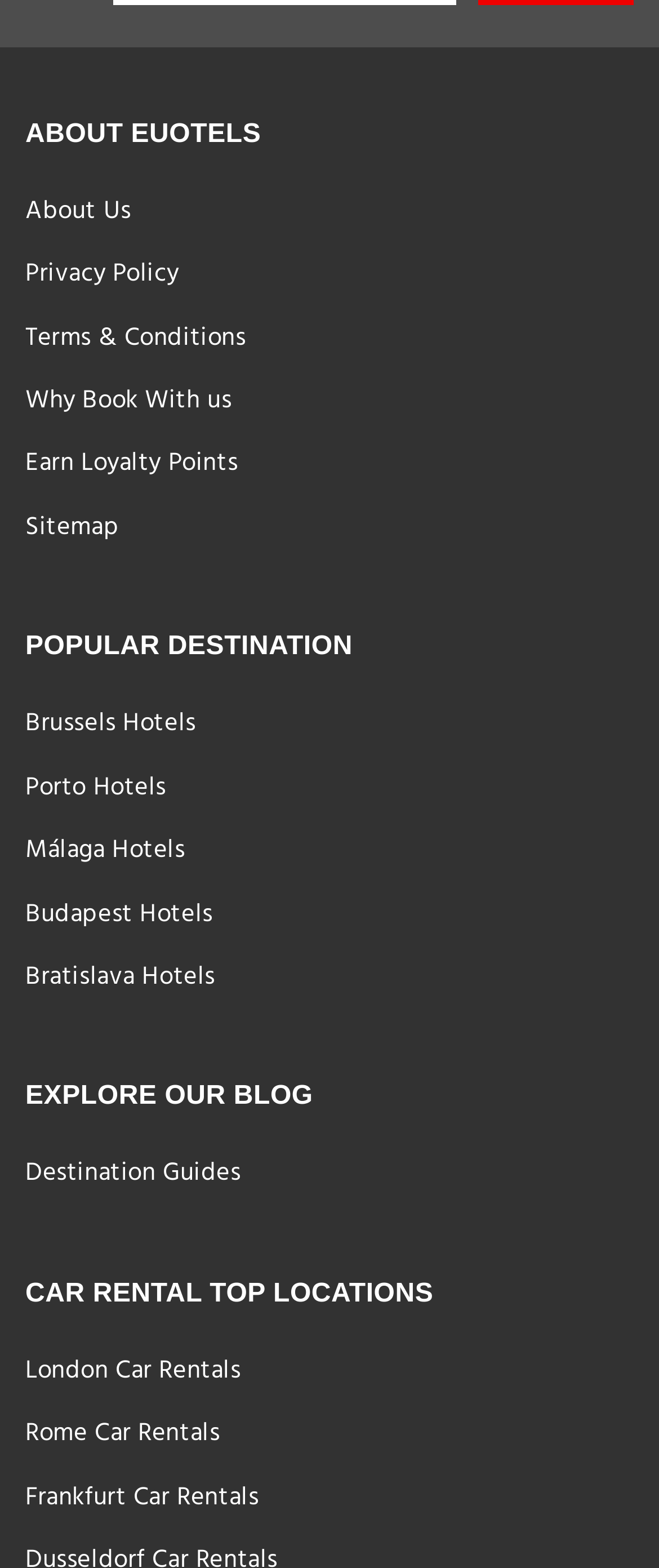Show me the bounding box coordinates of the clickable region to achieve the task as per the instruction: "Explore Brussels Hotels".

[0.038, 0.445, 0.297, 0.479]